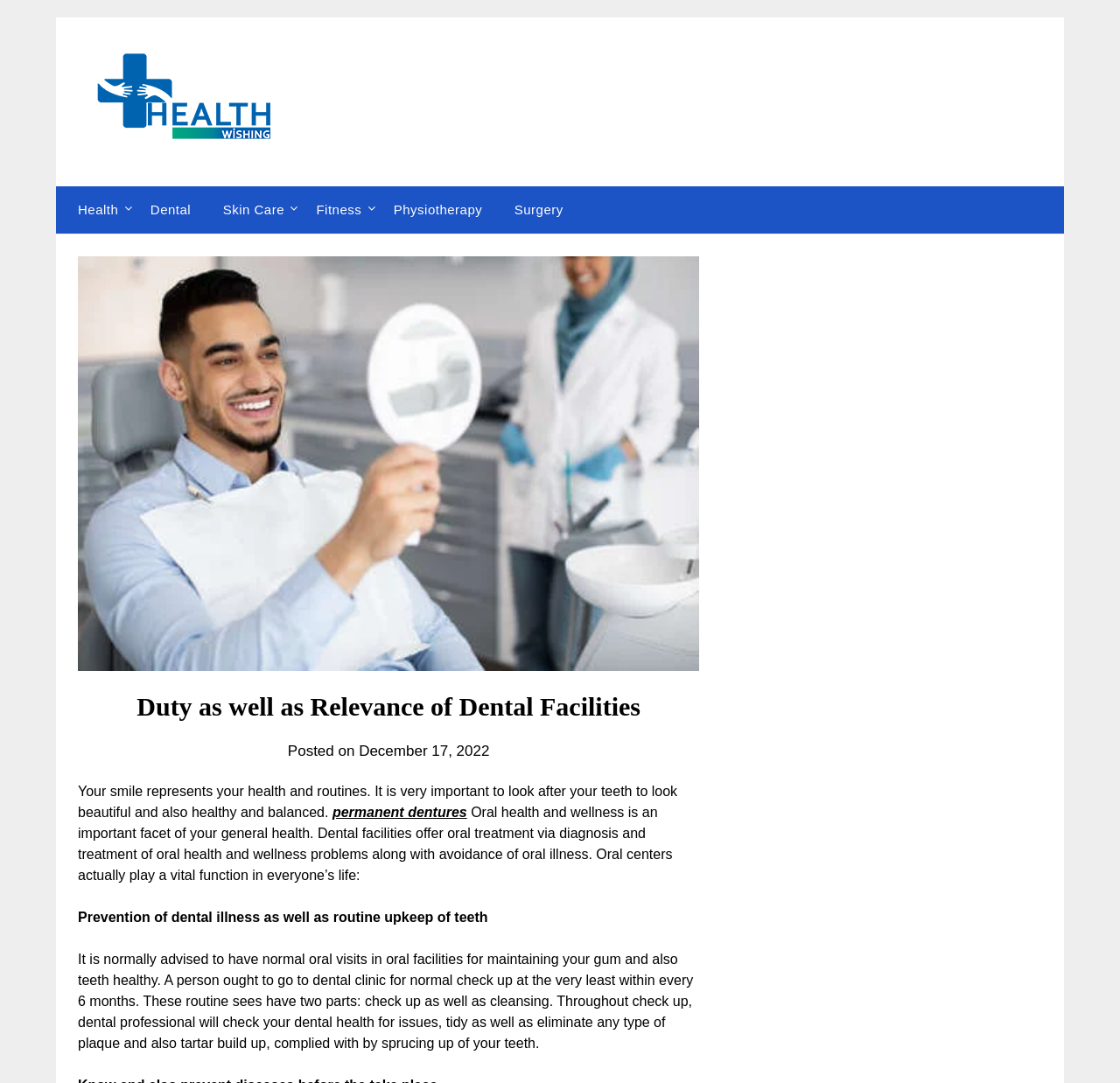Identify and provide the bounding box for the element described by: "Health".

[0.05, 0.172, 0.118, 0.216]